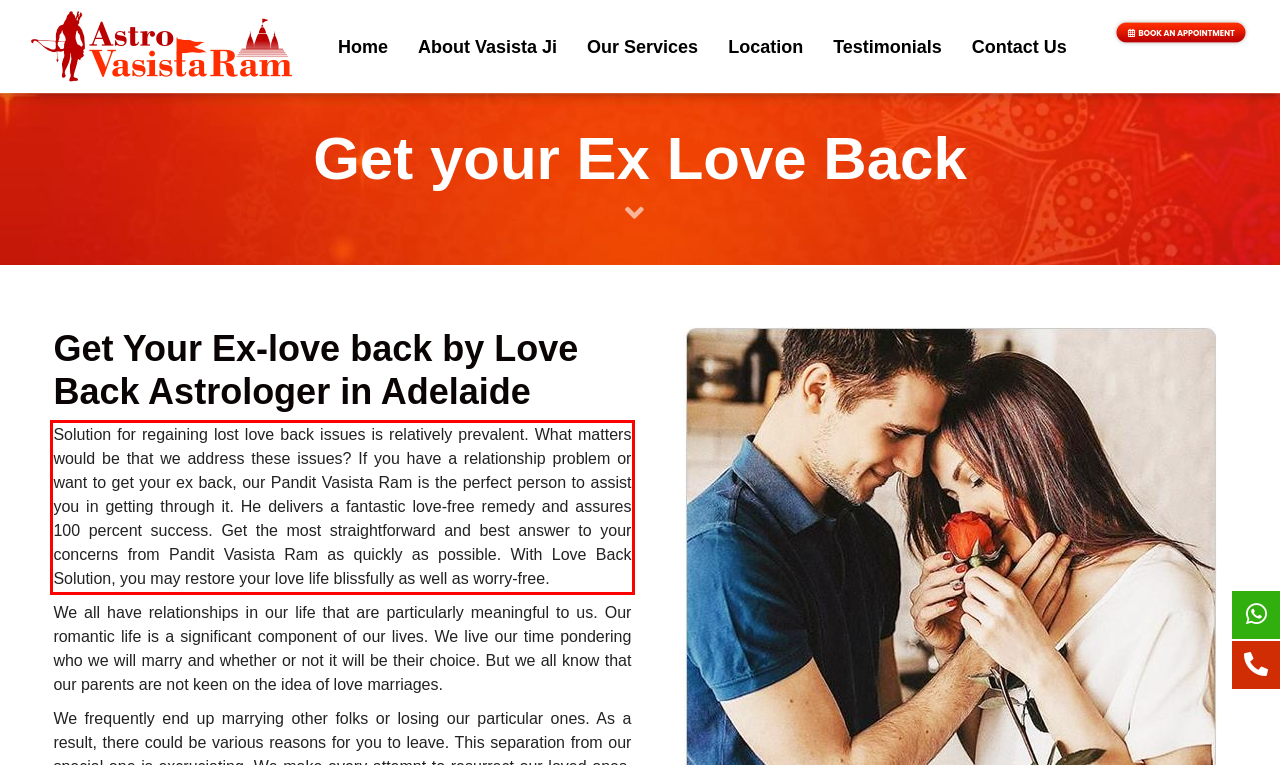Review the webpage screenshot provided, and perform OCR to extract the text from the red bounding box.

Solution for regaining lost love back issues is relatively prevalent. What matters would be that we address these issues? If you have a relationship problem or want to get your ex back, our Pandit Vasista Ram is the perfect person to assist you in getting through it. He delivers a fantastic love-free remedy and assures 100 percent success. Get the most straightforward and best answer to your concerns from Pandit Vasista Ram as quickly as possible. With Love Back Solution, you may restore your love life blissfully as well as worry-free.